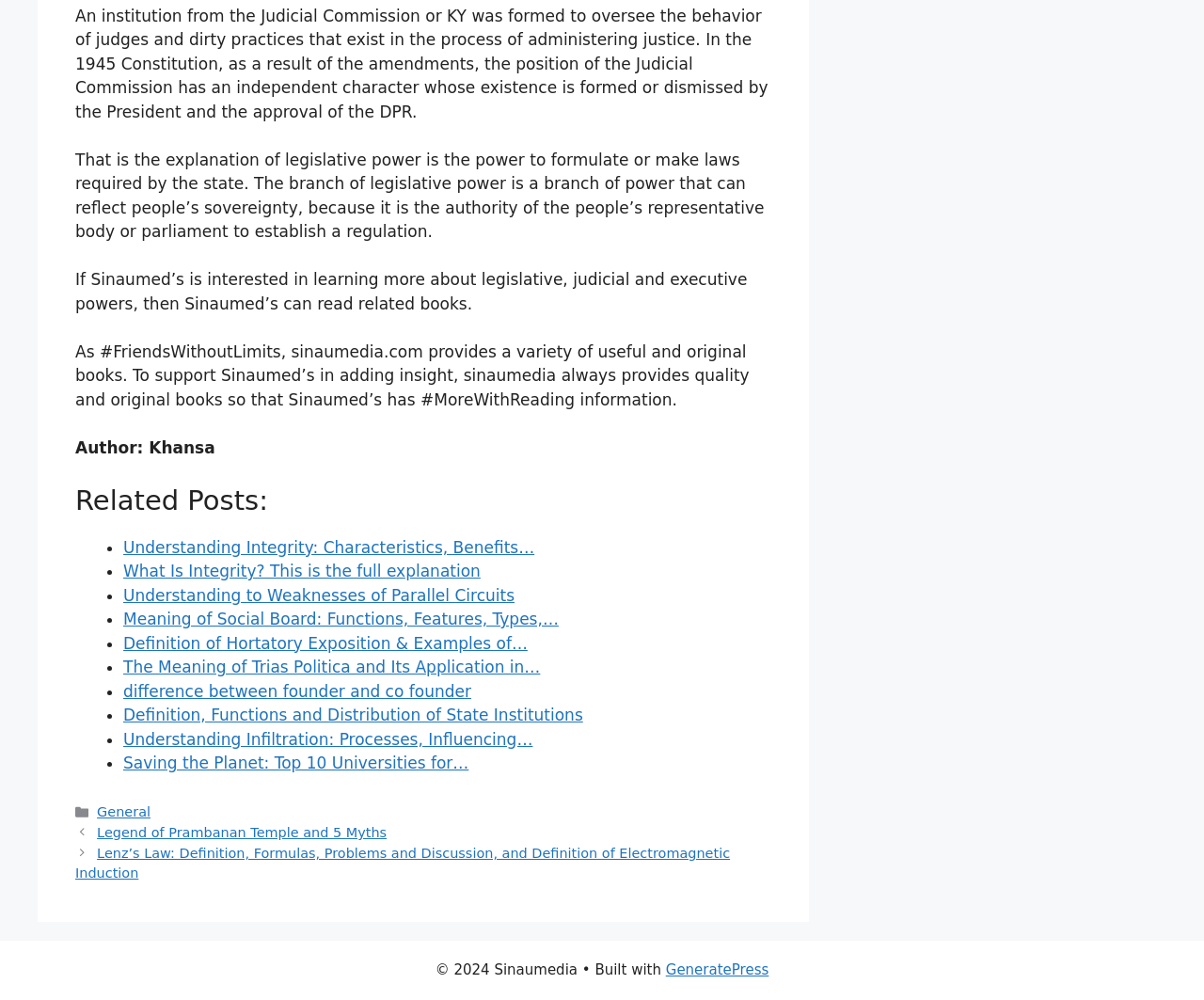Predict the bounding box of the UI element that fits this description: "Understanding Integrity: Characteristics, Benefits…".

[0.102, 0.538, 0.444, 0.556]